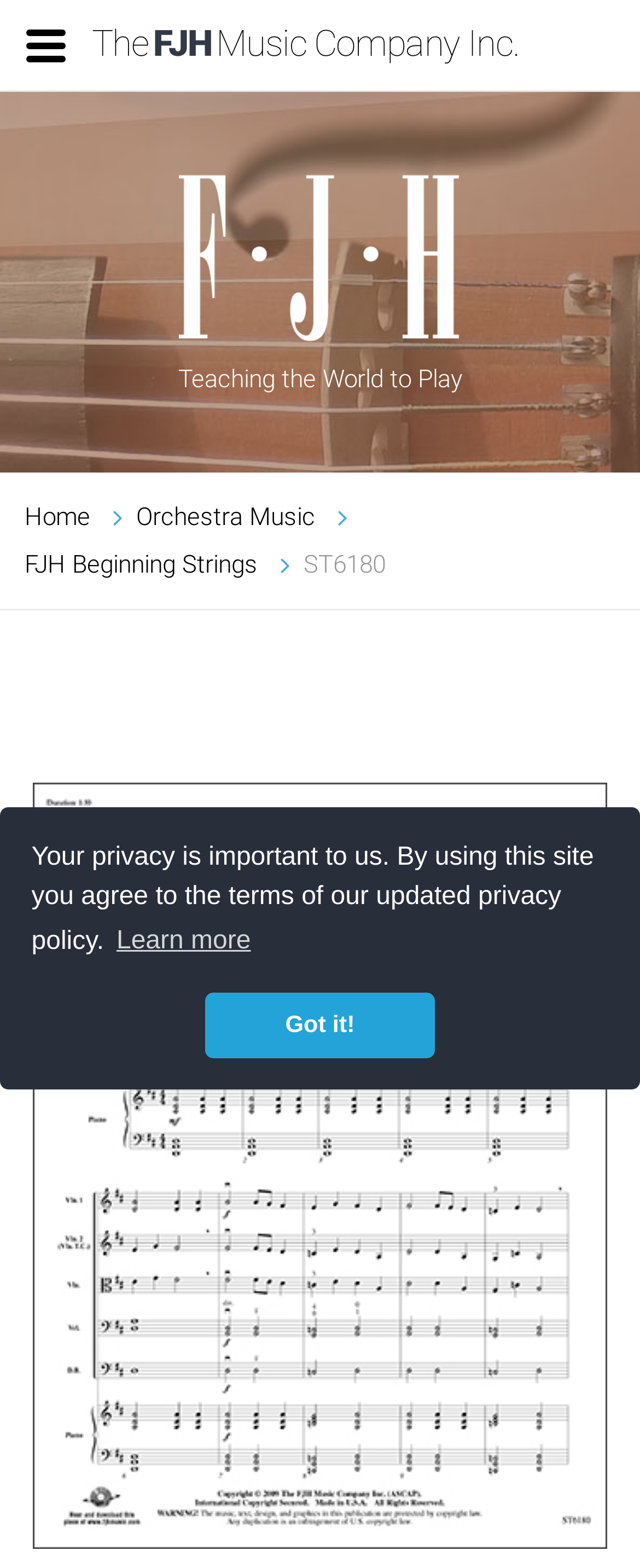Answer the question with a brief word or phrase:
How many main navigation links are there?

3